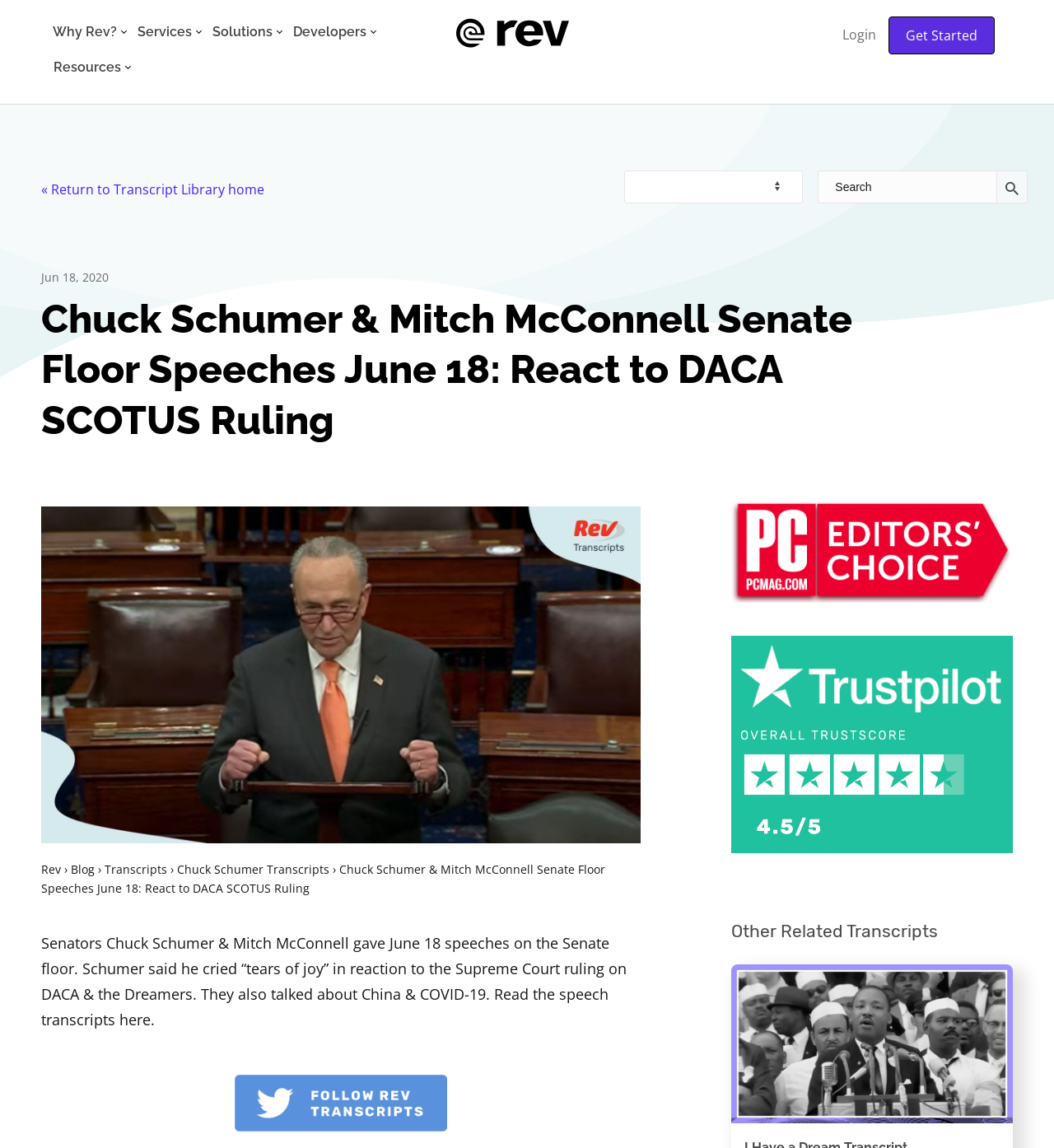What is the topic of the Supreme Court ruling mentioned in the webpage?
Refer to the image and provide a concise answer in one word or phrase.

DACA